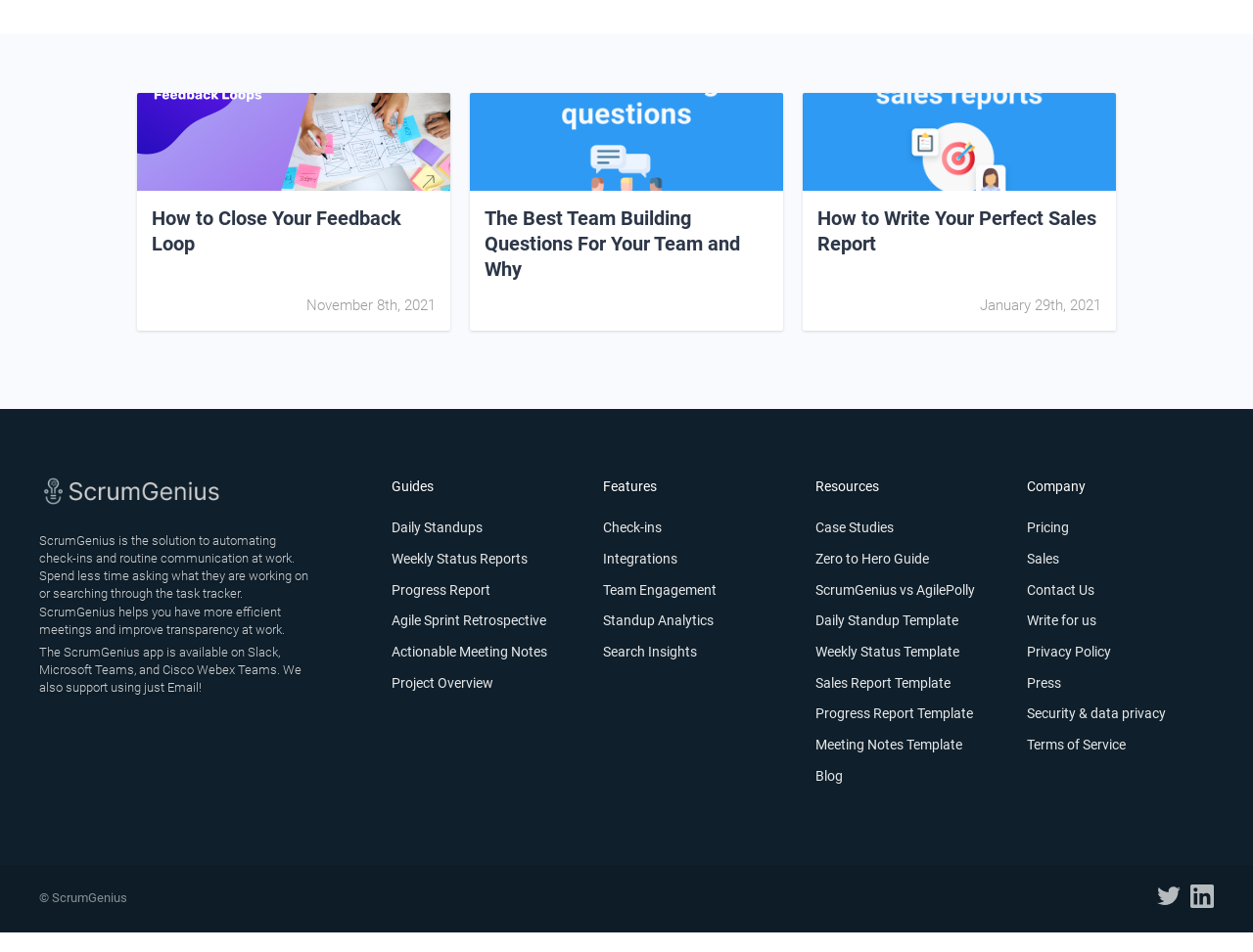What are the three platforms that ScrumGenius app is available on?
Refer to the image and answer the question using a single word or phrase.

Slack, Microsoft Teams, and Cisco Webex Teams